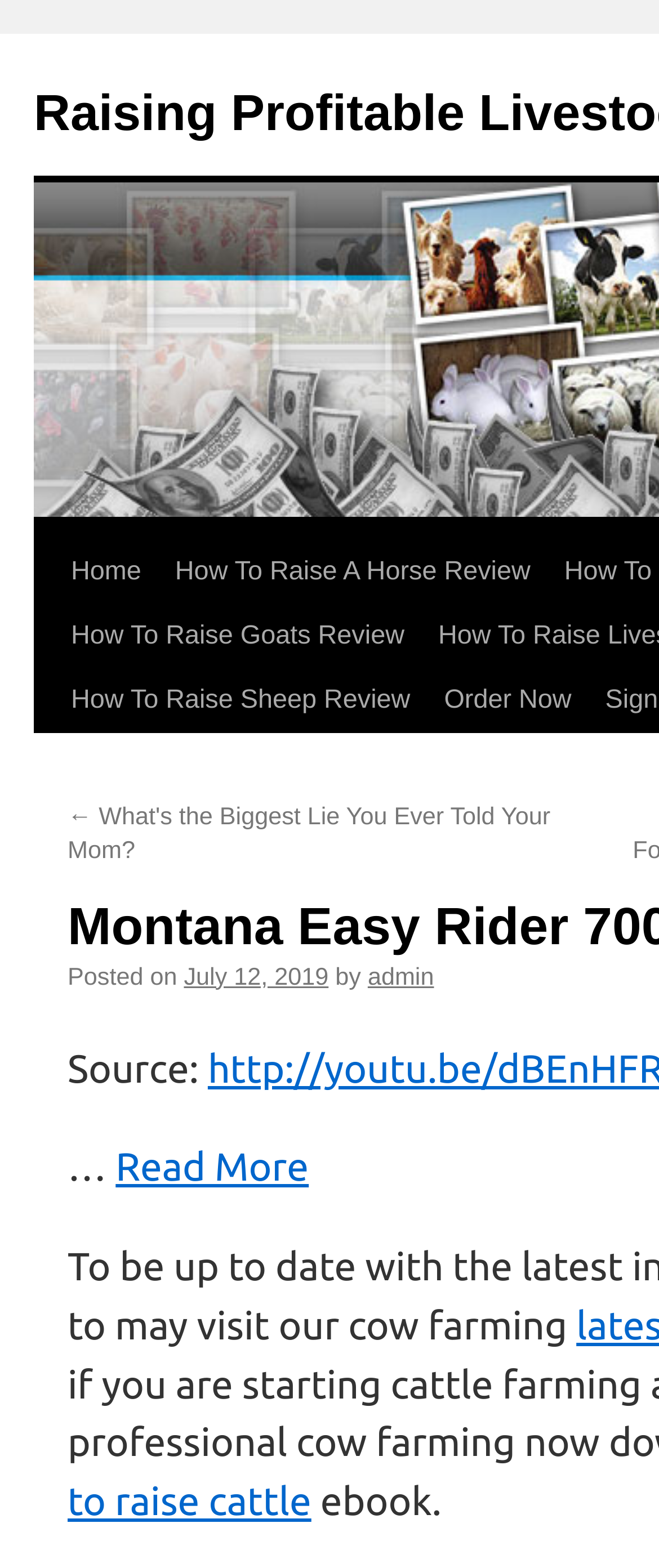Locate the bounding box of the UI element based on this description: "How To Raise Livestock Review". Provide four float numbers between 0 and 1 as [left, top, right, bottom].

[0.082, 0.427, 0.605, 0.508]